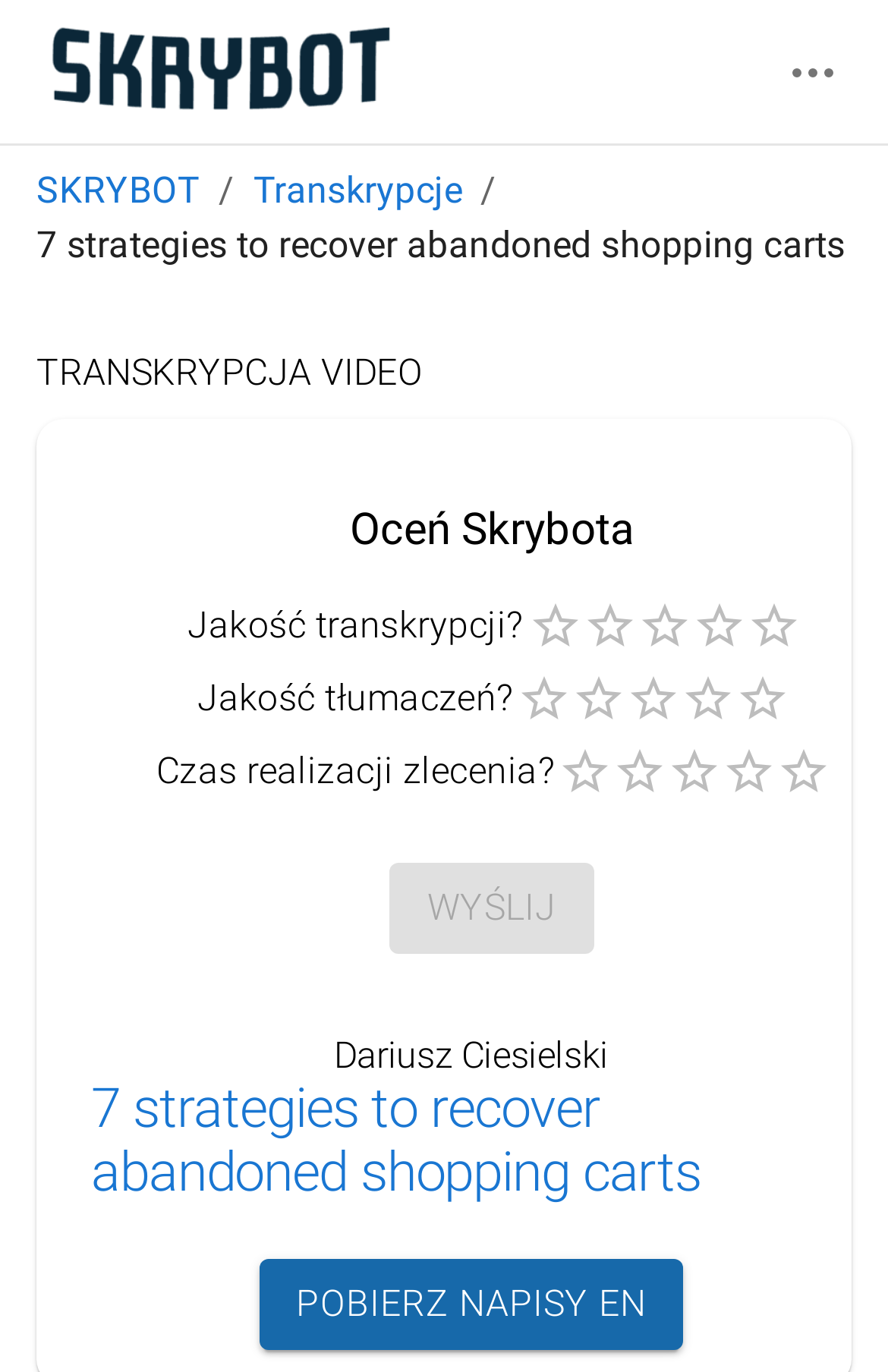Provide your answer to the question using just one word or phrase: What is the purpose of the 'WYŚLIJ' button?

To submit